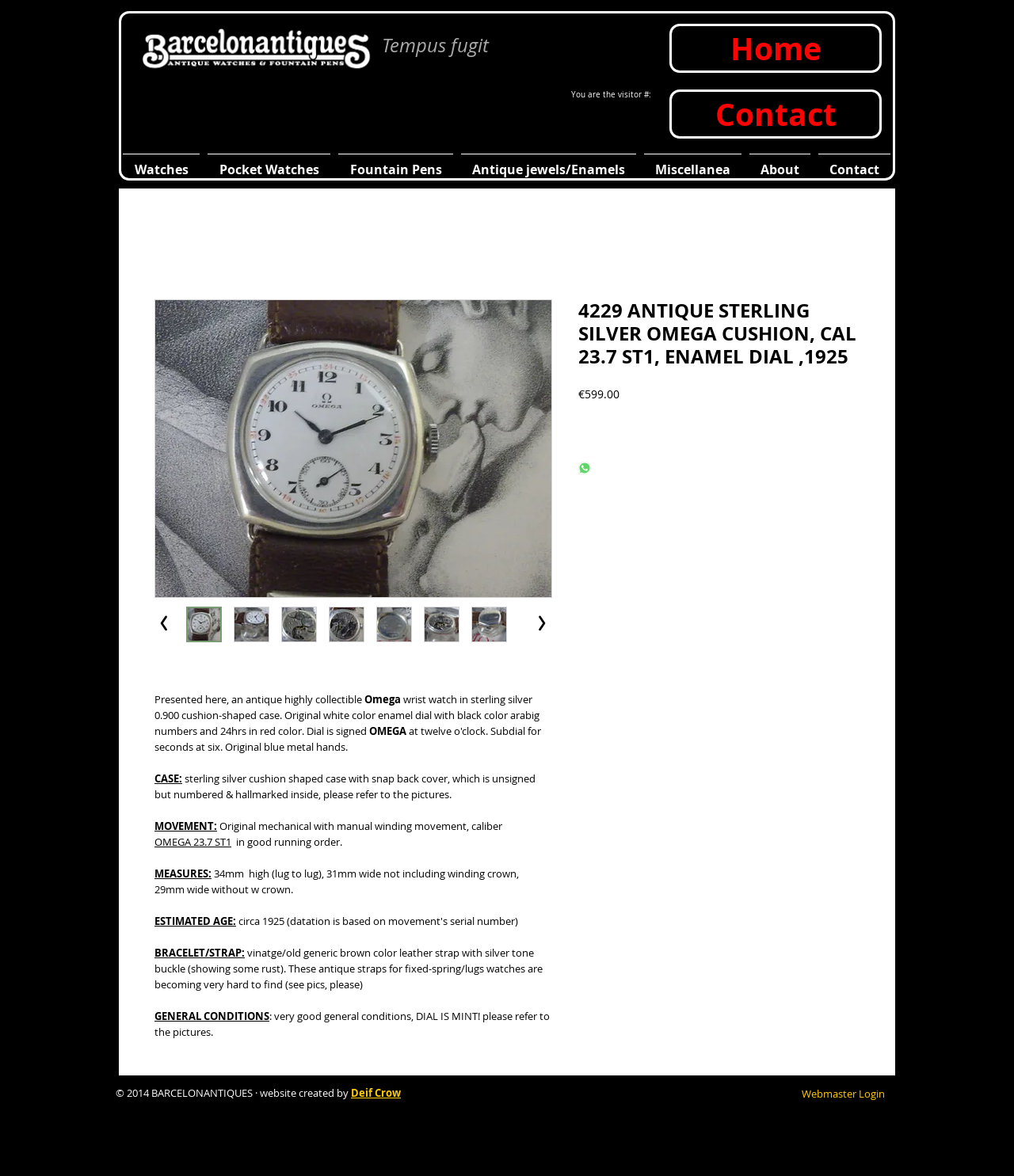Find the bounding box coordinates for the UI element whose description is: "Webmaster Login". The coordinates should be four float numbers between 0 and 1, in the format [left, top, right, bottom].

[0.783, 0.923, 0.88, 0.937]